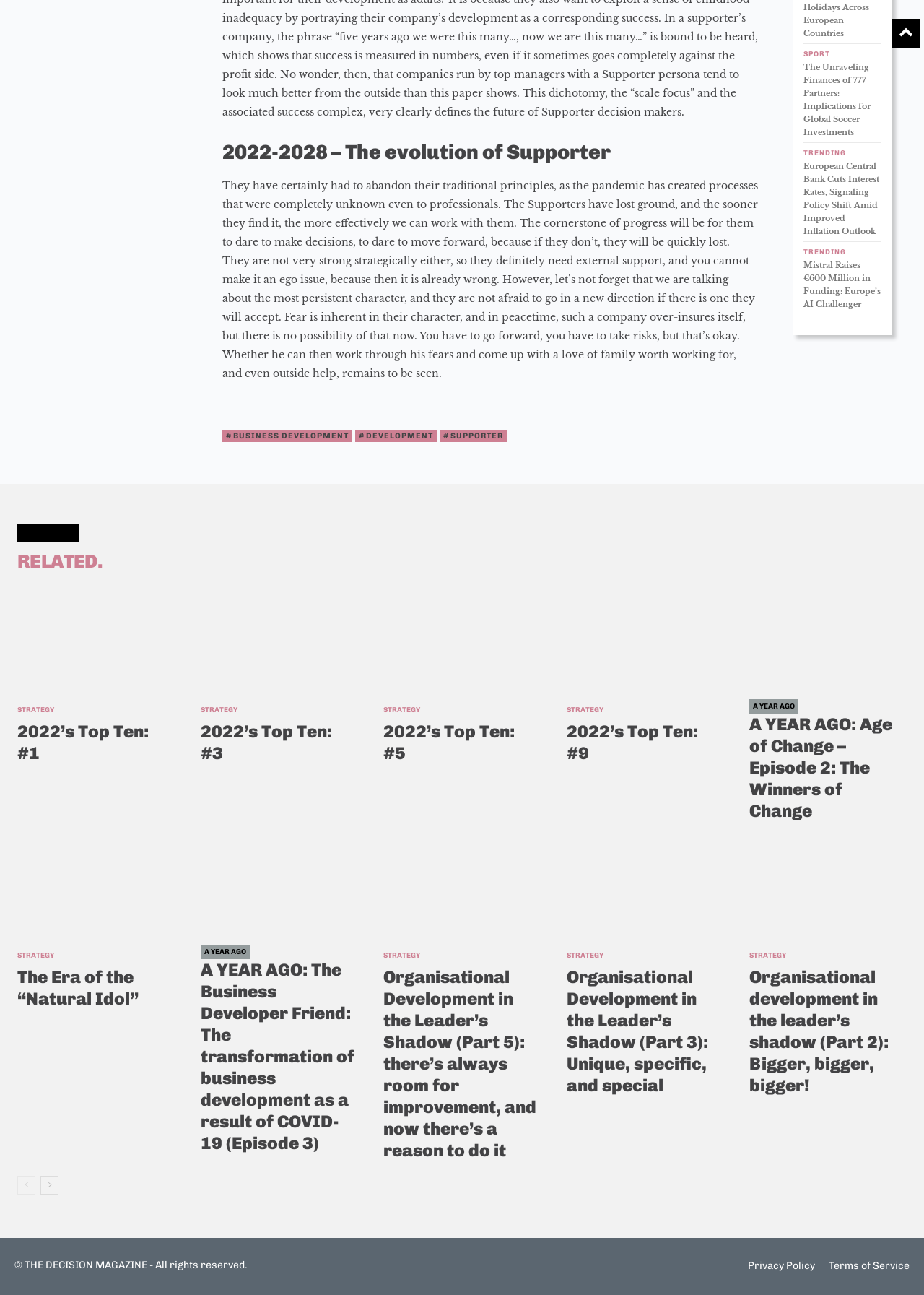Give a concise answer using one word or a phrase to the following question:
What is the category of the link 'TRENDING'?

News